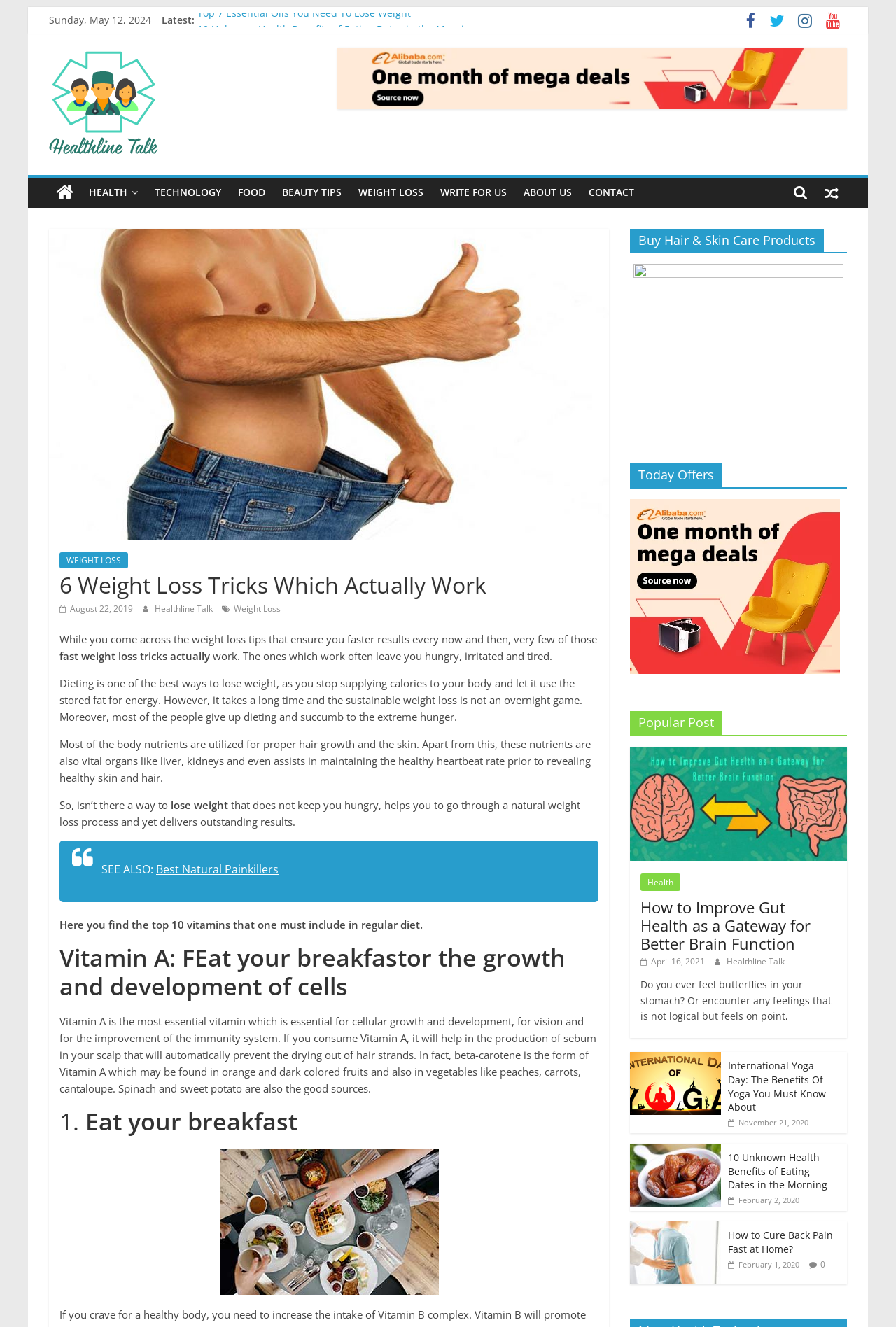Please provide the bounding box coordinates for the element that needs to be clicked to perform the following instruction: "Read the article '6 Weight Loss Tricks Which Actually Work'". The coordinates should be given as four float numbers between 0 and 1, i.e., [left, top, right, bottom].

[0.066, 0.428, 0.668, 0.451]